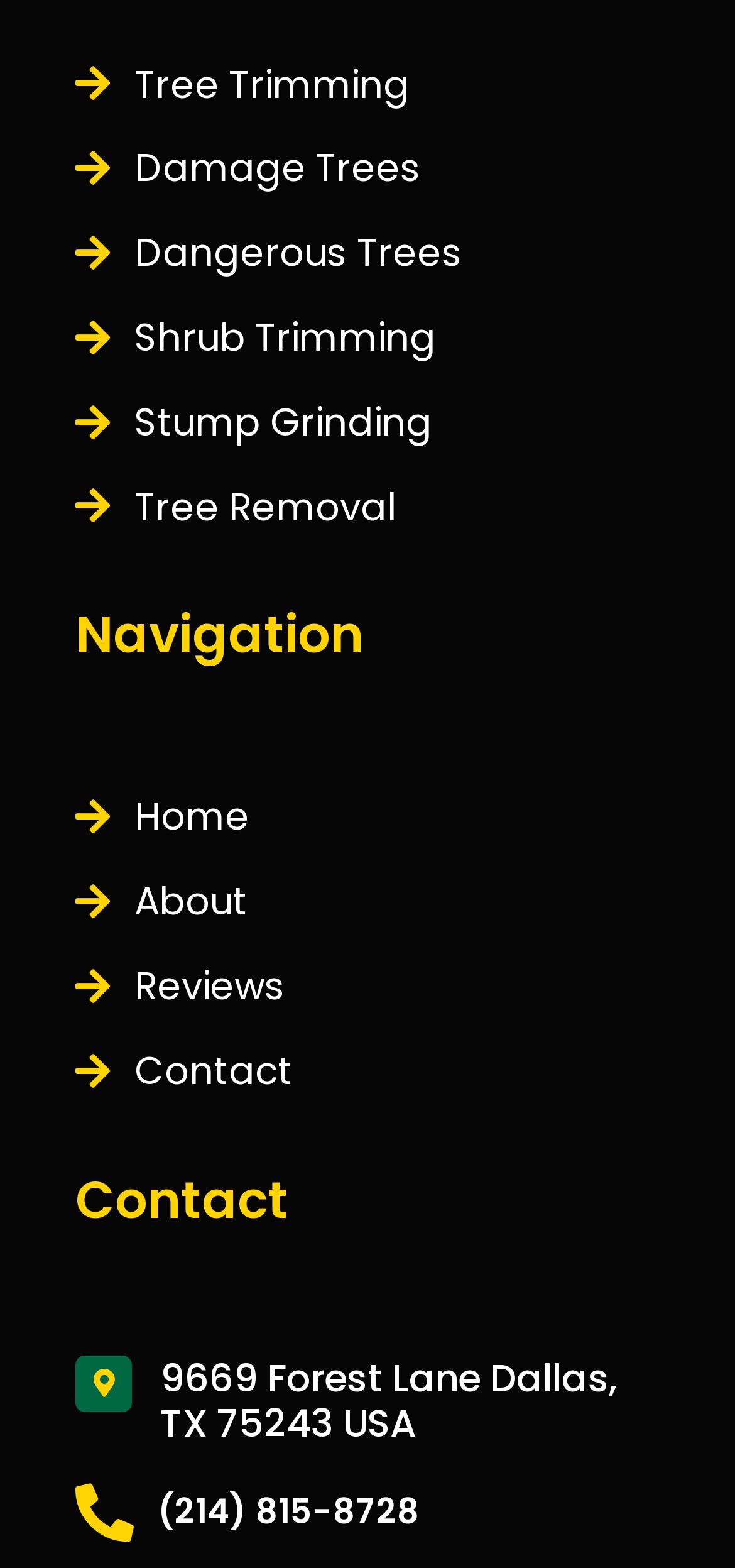Locate the bounding box coordinates of the element's region that should be clicked to carry out the following instruction: "click on Tree Trimming". The coordinates need to be four float numbers between 0 and 1, i.e., [left, top, right, bottom].

[0.103, 0.062, 0.897, 0.097]